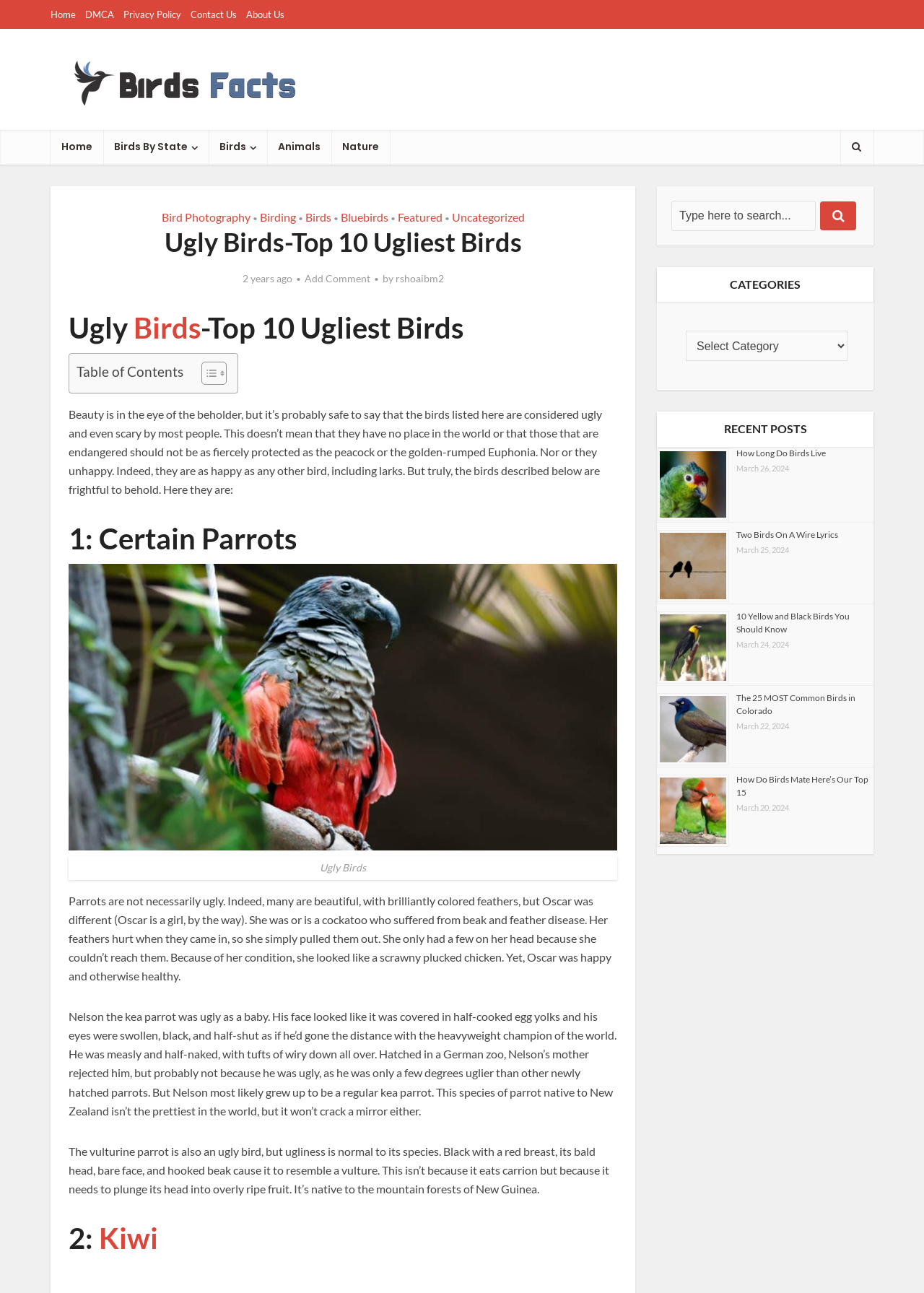Extract the main heading text from the webpage.

Ugly Birds-Top 10 Ugliest Birds